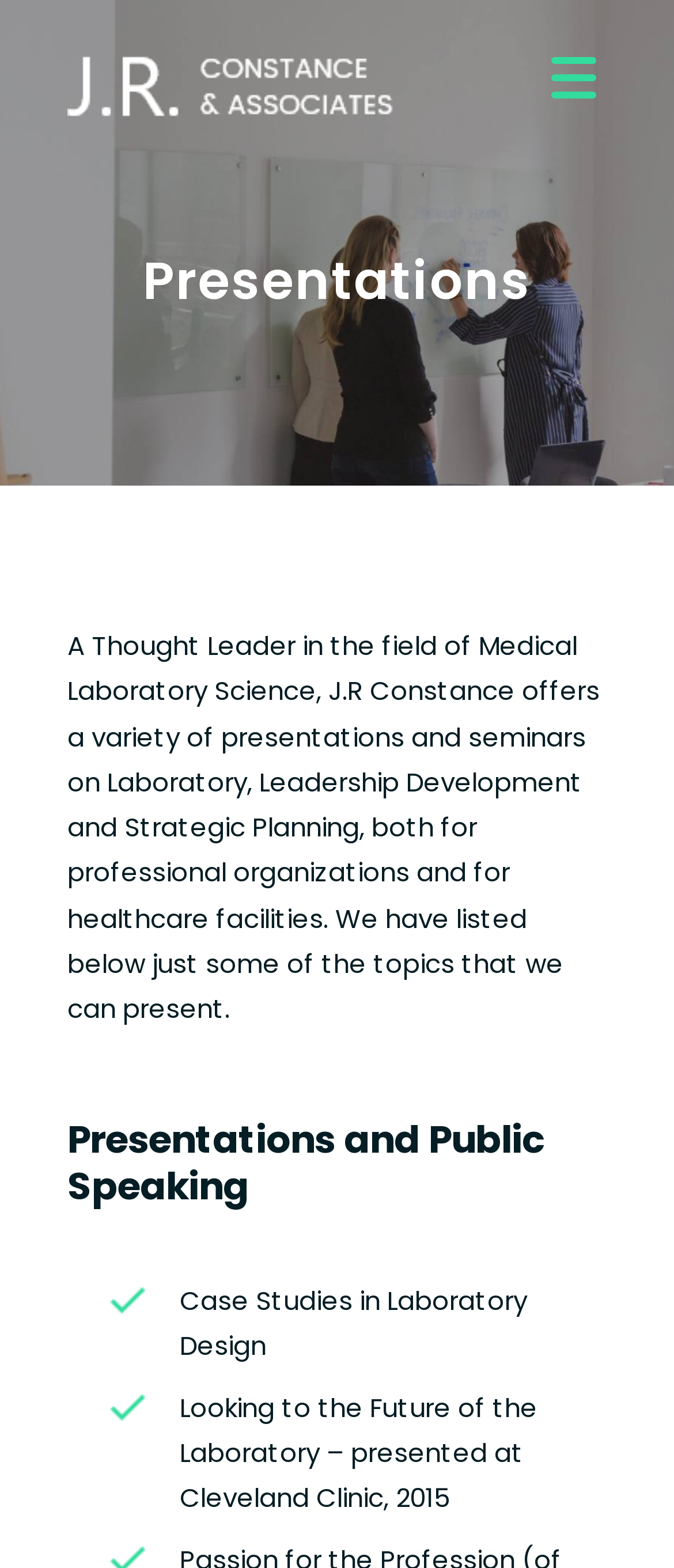What is the topic of the presentation 'Looking to the Future of the Laboratory'?
Please give a detailed answer to the question using the information shown in the image.

The presentation 'Looking to the Future of the Laboratory' is listed under the section 'Presentations and Public Speaking', and its topic is related to the laboratory, as indicated by its title.